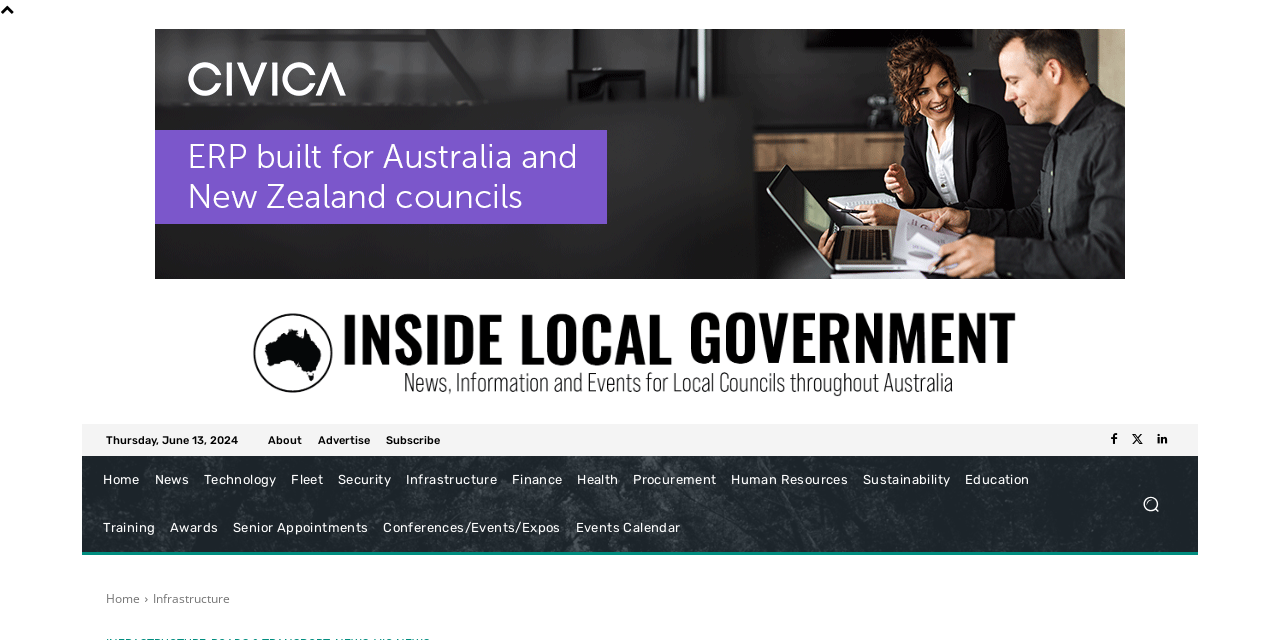What is the date displayed on the webpage?
Examine the webpage screenshot and provide an in-depth answer to the question.

I found the date by looking at the static text element located at the top of the webpage, which displays the current date.